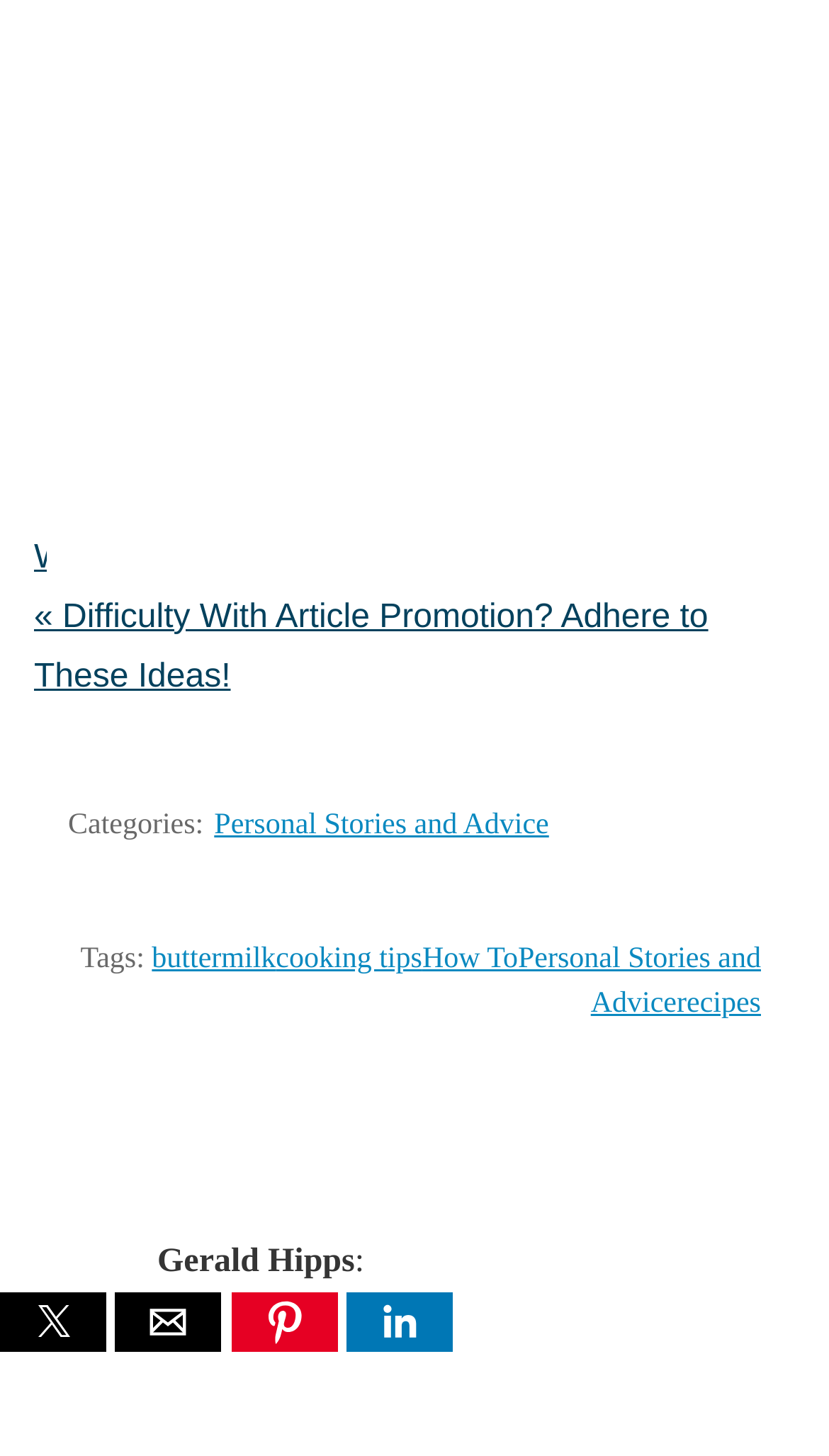Find the bounding box coordinates of the clickable area that will achieve the following instruction: "Read the 'cooking tips' article".

[0.333, 0.648, 0.509, 0.67]